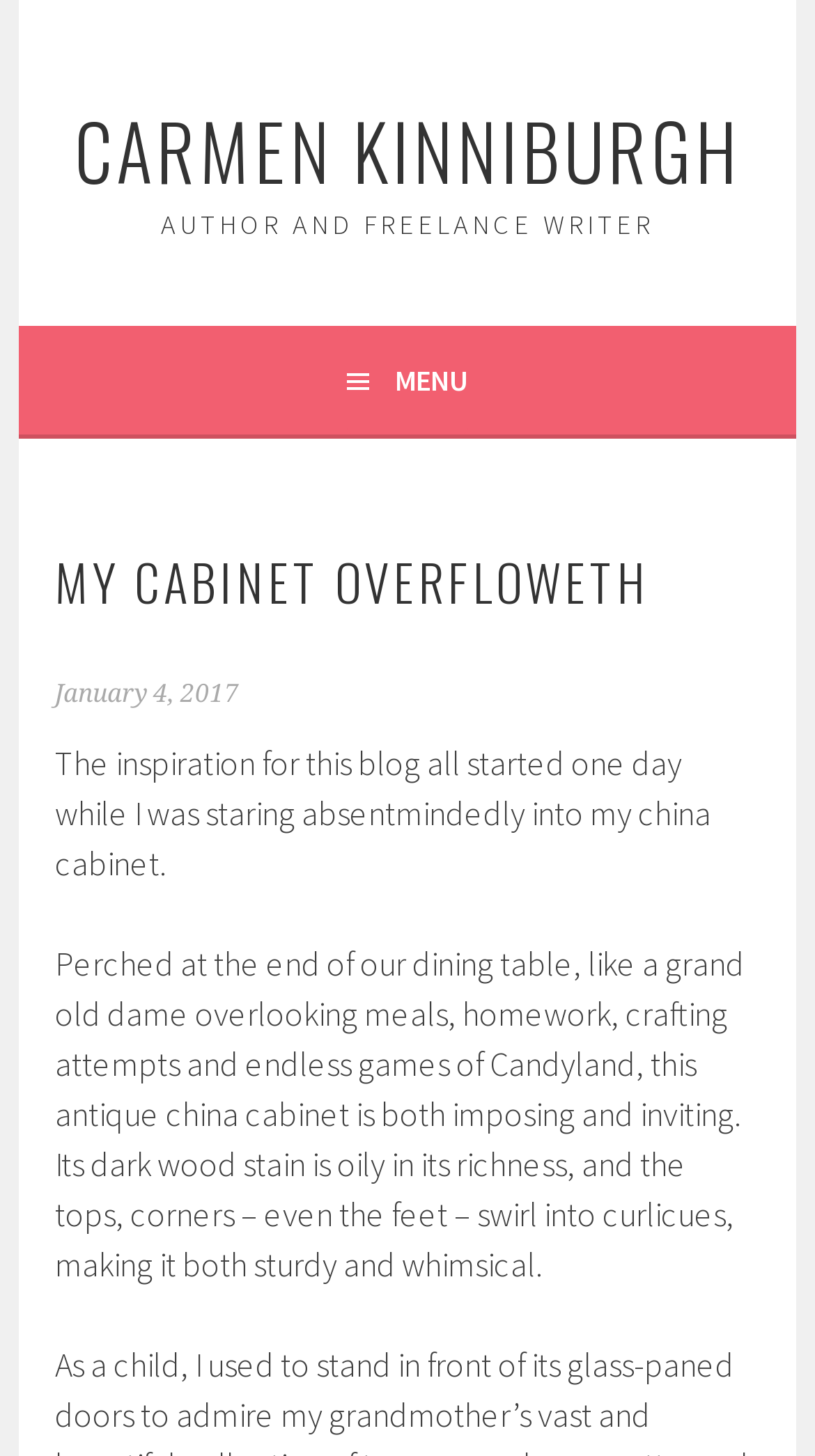What is the location of the china cabinet?
Based on the image, provide your answer in one word or phrase.

End of the dining table